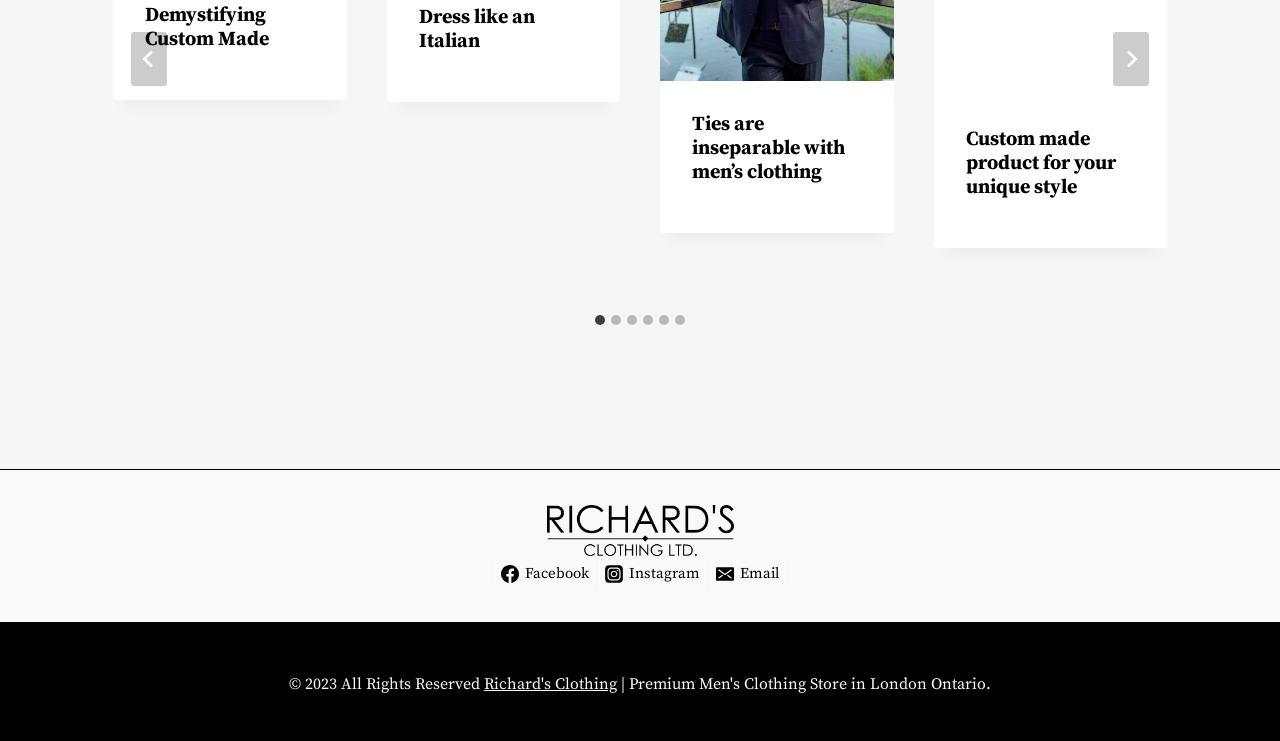Provide the bounding box coordinates, formatted as (top-left x, top-left y, bottom-right x, bottom-right y), with all values being floating point numbers between 0 and 1. Identify the bounding box of the UI element that matches the description: Facebook Facebook

[0.385, 0.75, 0.466, 0.799]